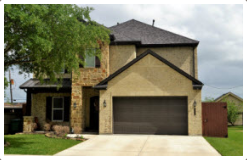Explain in detail what you see in the image.

The image depicts a beautifully designed two-story home, showcasing a blend of stone and textured exterior walls. The front yard features well-maintained landscaping, including a mix of shrubs and stones. A spacious driveway leads to a modern garage door, enhancing the contemporary appeal of the residence. The roof is equipped with dark shingles, complementing the earth tones of the walls. This charming home is representative of quality residential properties often assessed during home inspections, highlighting the importance of structural integrity and aesthetic appeal in real estate evaluations.